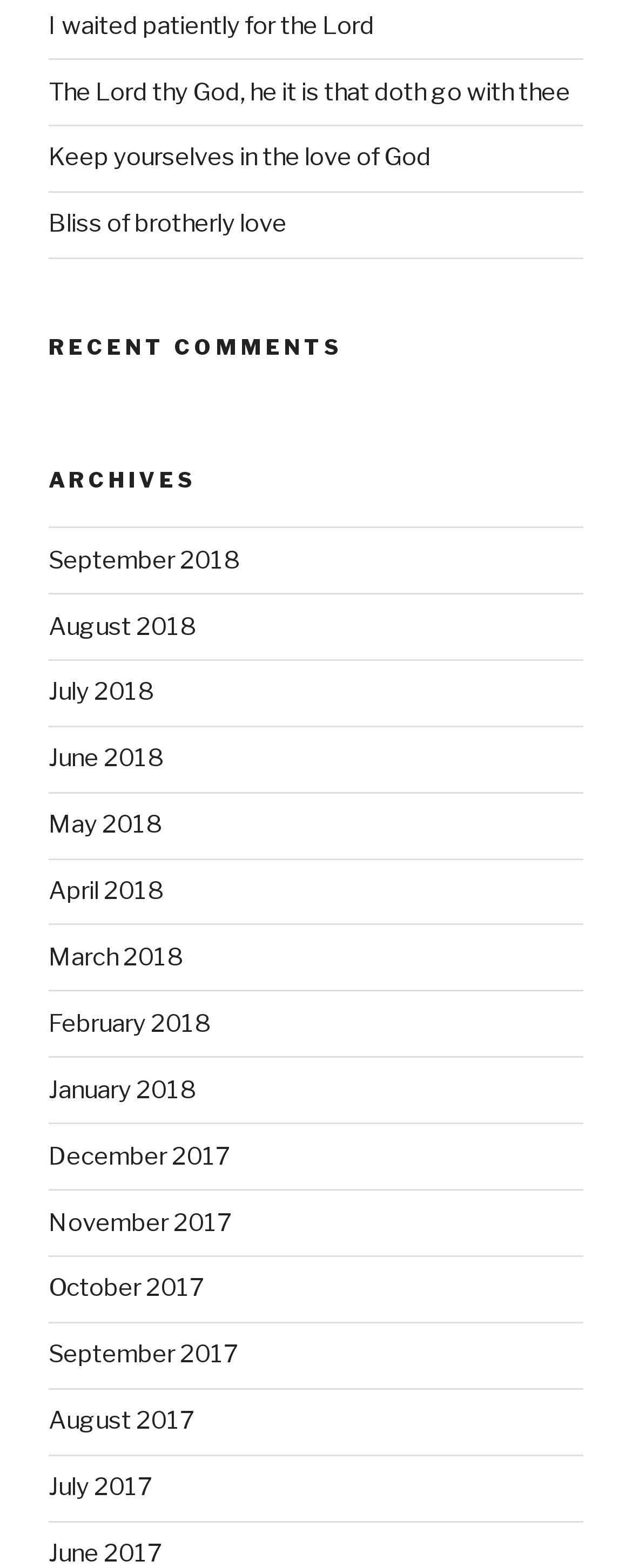Please identify the bounding box coordinates of the element's region that needs to be clicked to fulfill the following instruction: "Explore 'Bliss of brotherly love'". The bounding box coordinates should consist of four float numbers between 0 and 1, i.e., [left, top, right, bottom].

[0.077, 0.134, 0.454, 0.152]